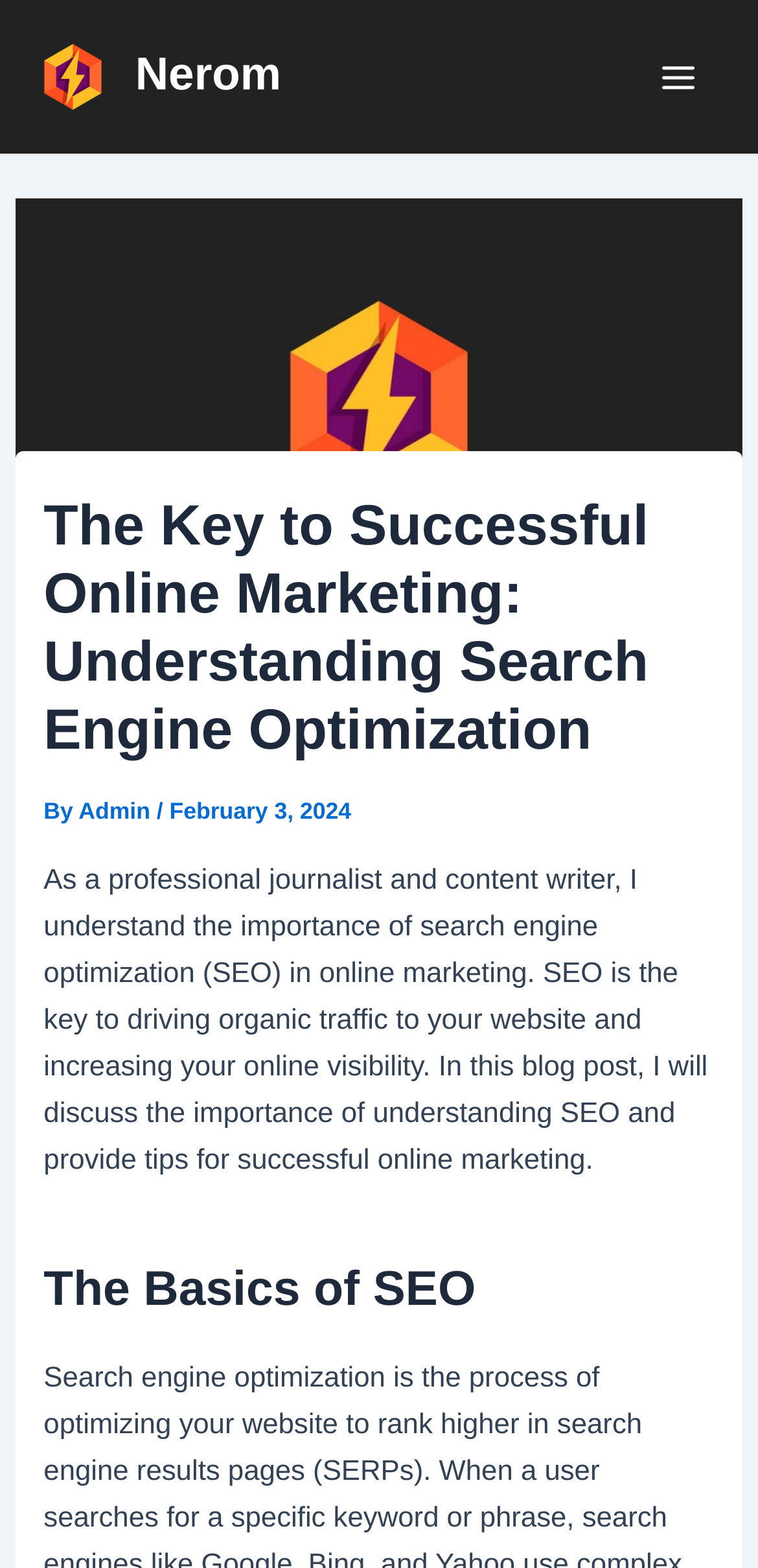What is the topic of the blog post?
Please use the image to provide an in-depth answer to the question.

The topic of the blog post can be inferred by looking at the main heading 'The Key to Successful Online Marketing: Understanding Search Engine Optimization' and the subheading 'The Basics of SEO'.